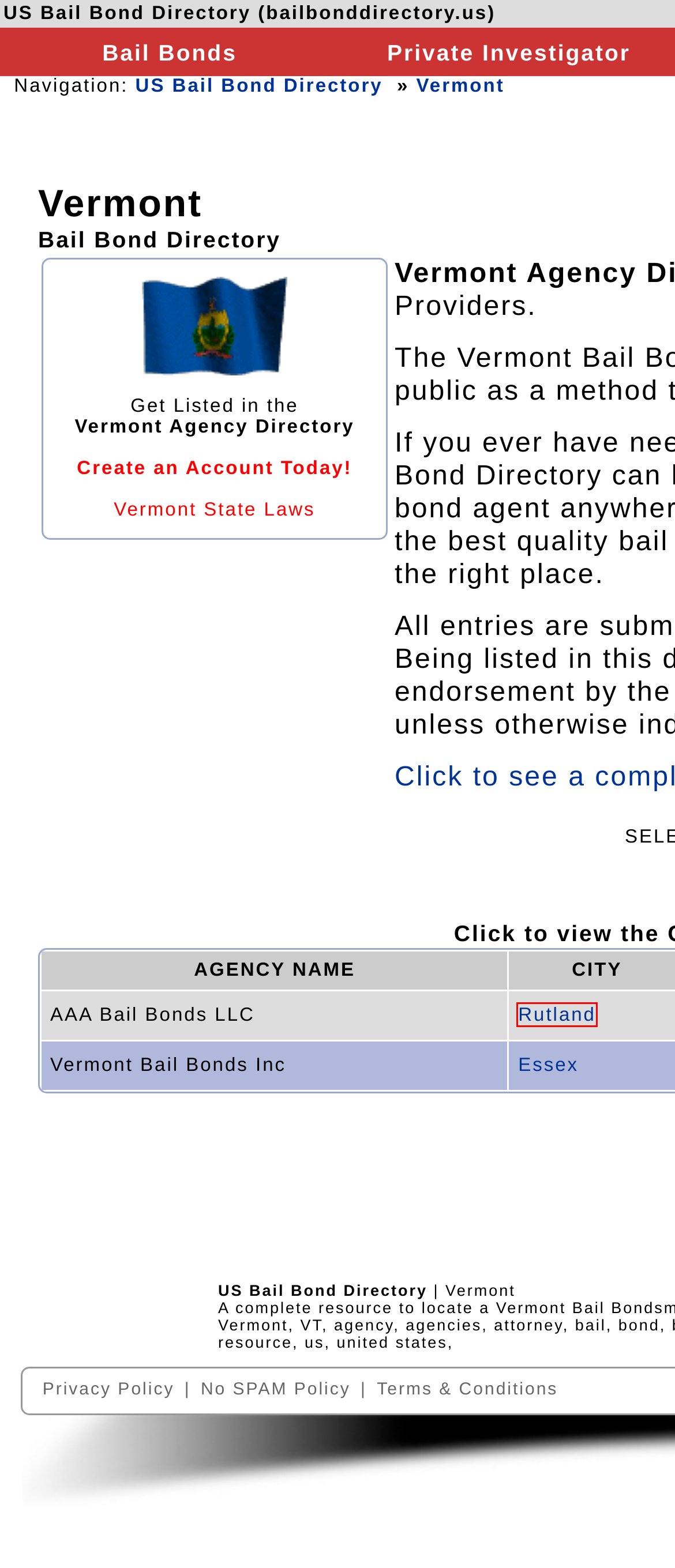Given a webpage screenshot featuring a red rectangle around a UI element, please determine the best description for the new webpage that appears after the element within the bounding box is clicked. The options are:
A. Register Your Company in the National Directory with the FUGITIVE RECOVERY NETWORK
B. Rutland, Vermont | US Bail Bond Directory | A complete resou
C. Contact
D. Privacy Policy | US Bail Bond Directory | The privacy of our
E. Cross Web Tech Hosting Development Design Domain Name Registration
F. Vermont - Bail Bond Laws - Bounty Hunter - Enforcement - Apprehension
G. Essex, Vermont | US Bail Bond Directory | A complete resourc
H. Homepage | Private Investigator Database | This website dire

B